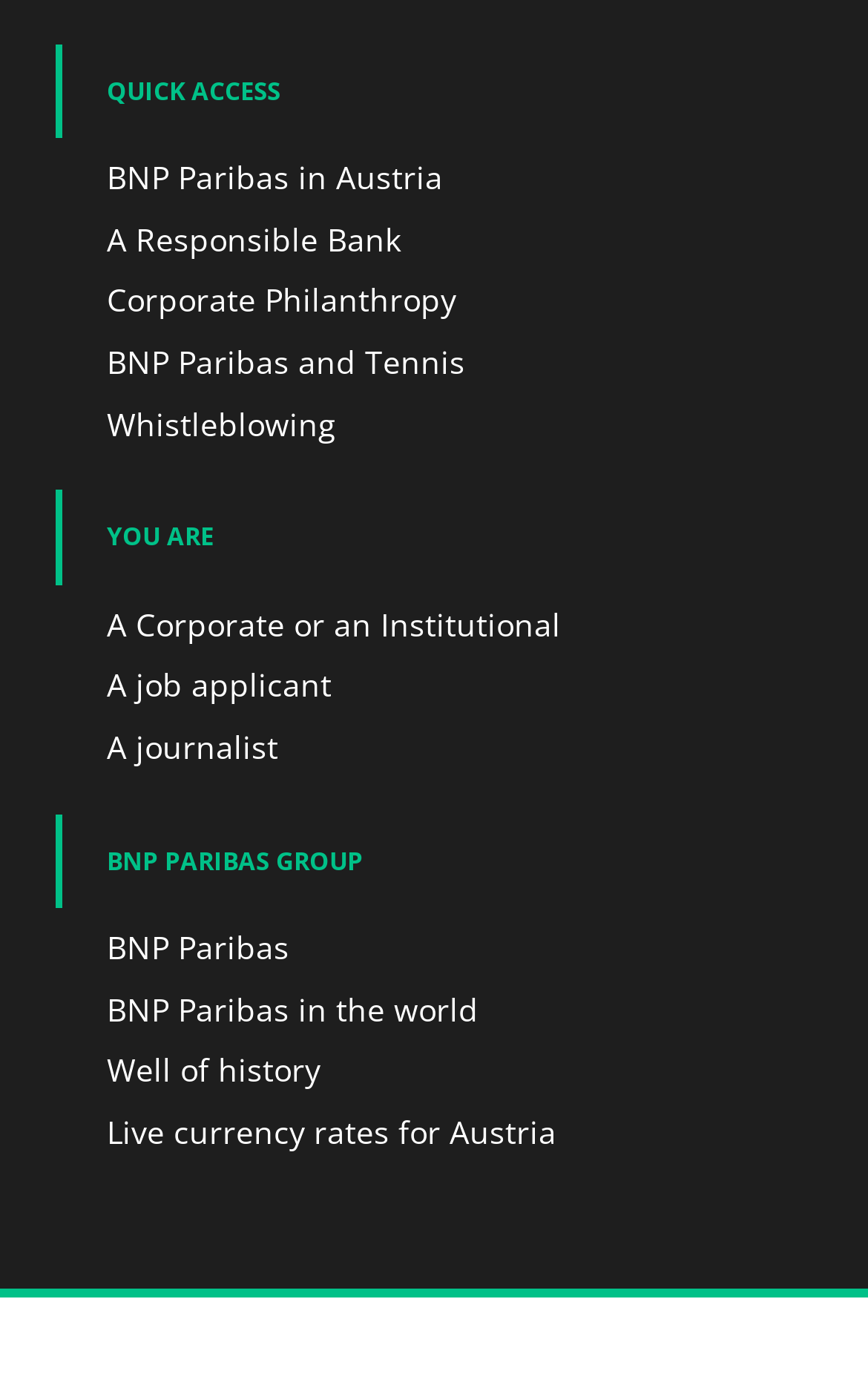Identify the bounding box coordinates for the UI element described as: "Well of history".

[0.064, 0.756, 0.936, 0.787]